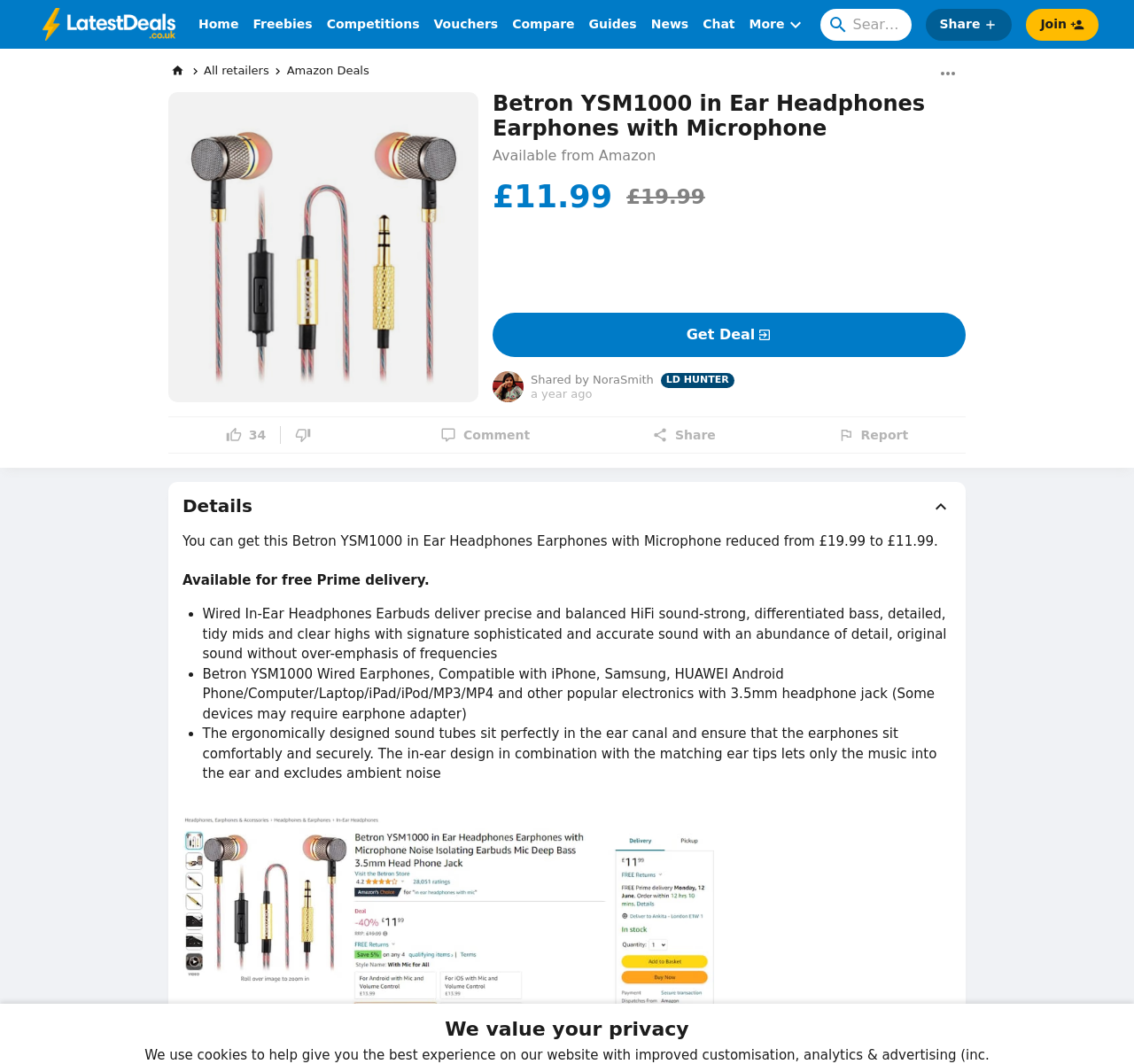What is the title or heading displayed on the webpage?

Betron YSM1000 in Ear Headphones Earphones with Microphone